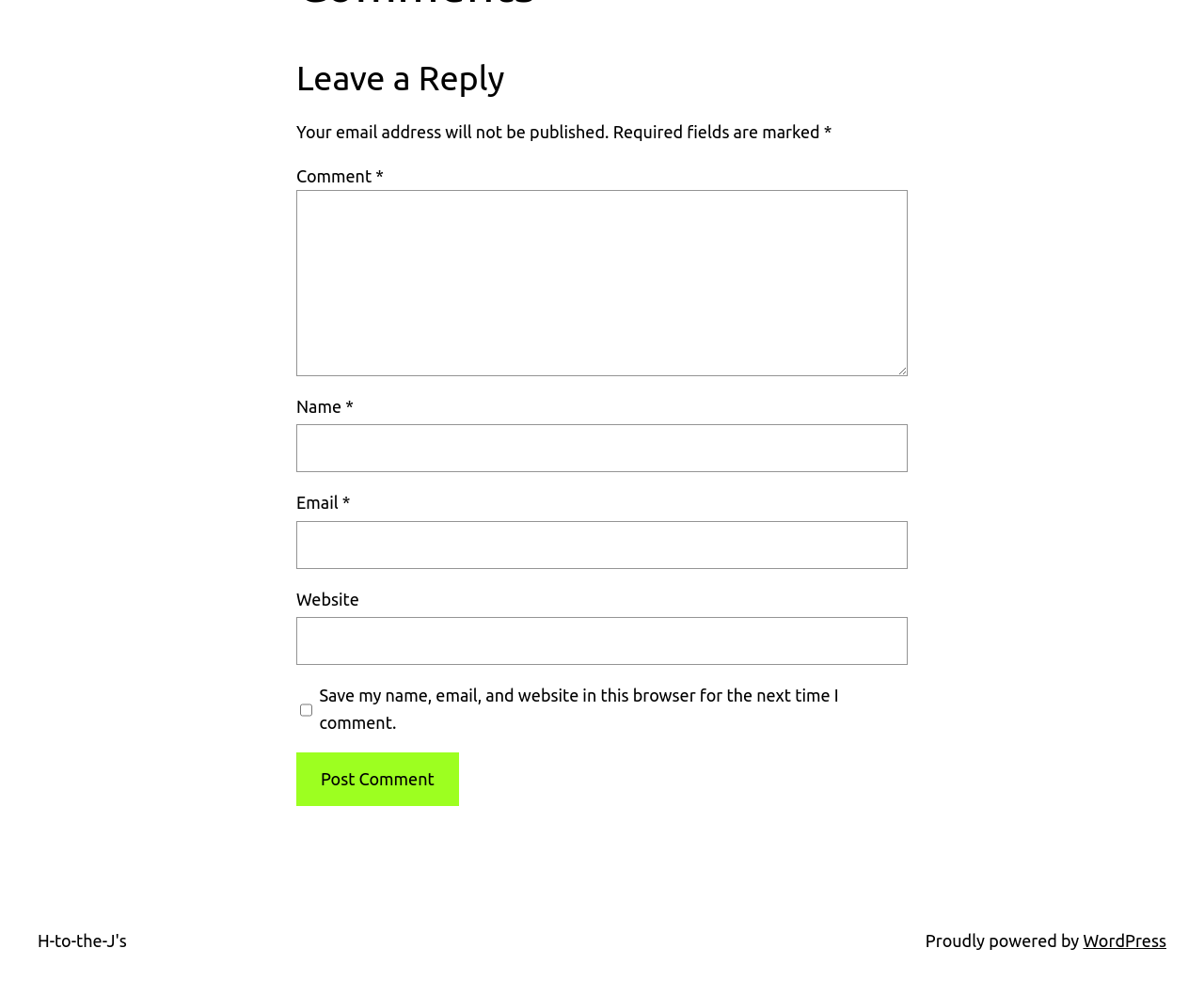Pinpoint the bounding box coordinates of the element you need to click to execute the following instruction: "Post your comment". The bounding box should be represented by four float numbers between 0 and 1, in the format [left, top, right, bottom].

[0.246, 0.756, 0.381, 0.809]